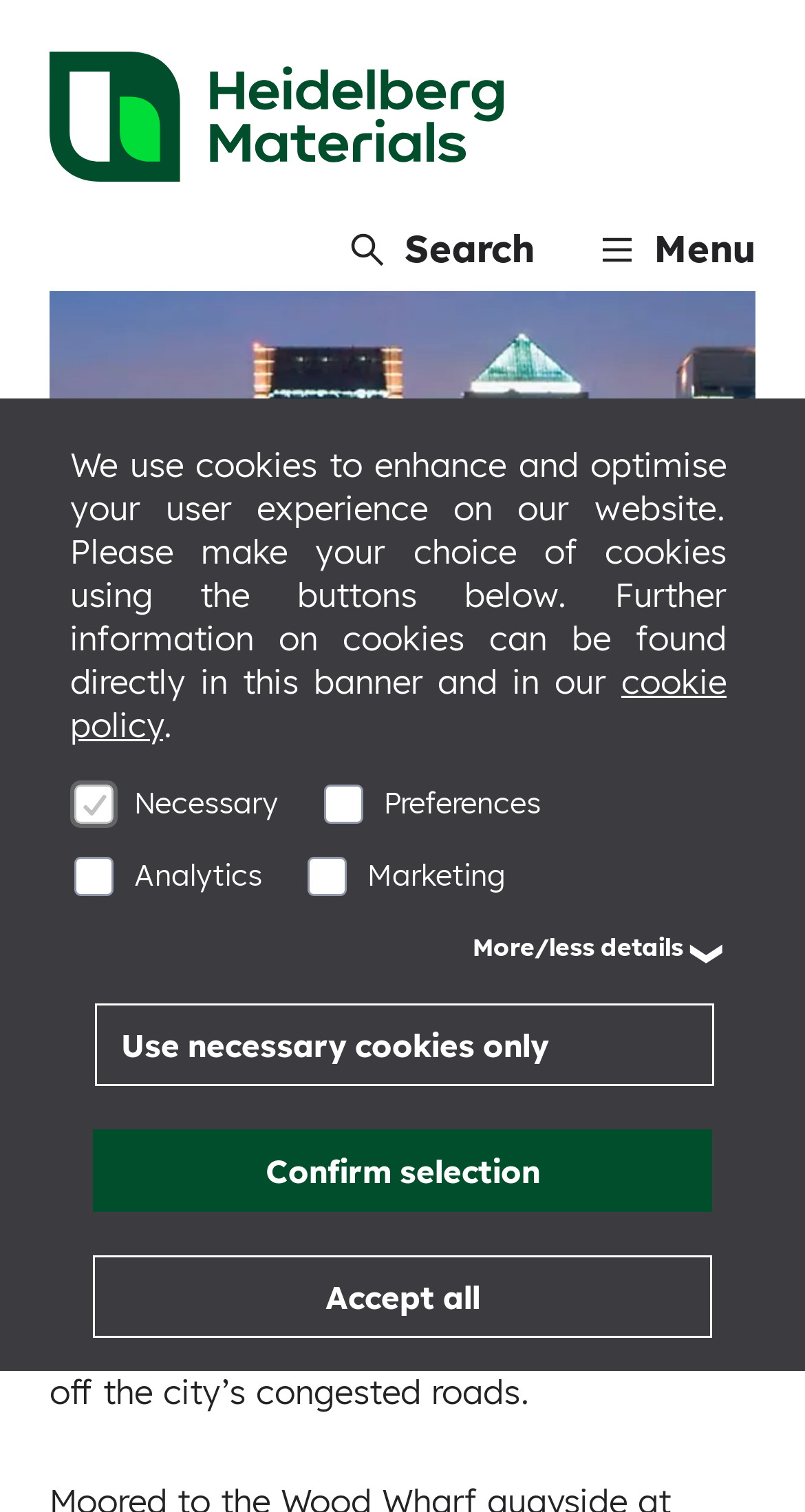Can you find and provide the main heading text of this webpage?

Canary Wharf, London